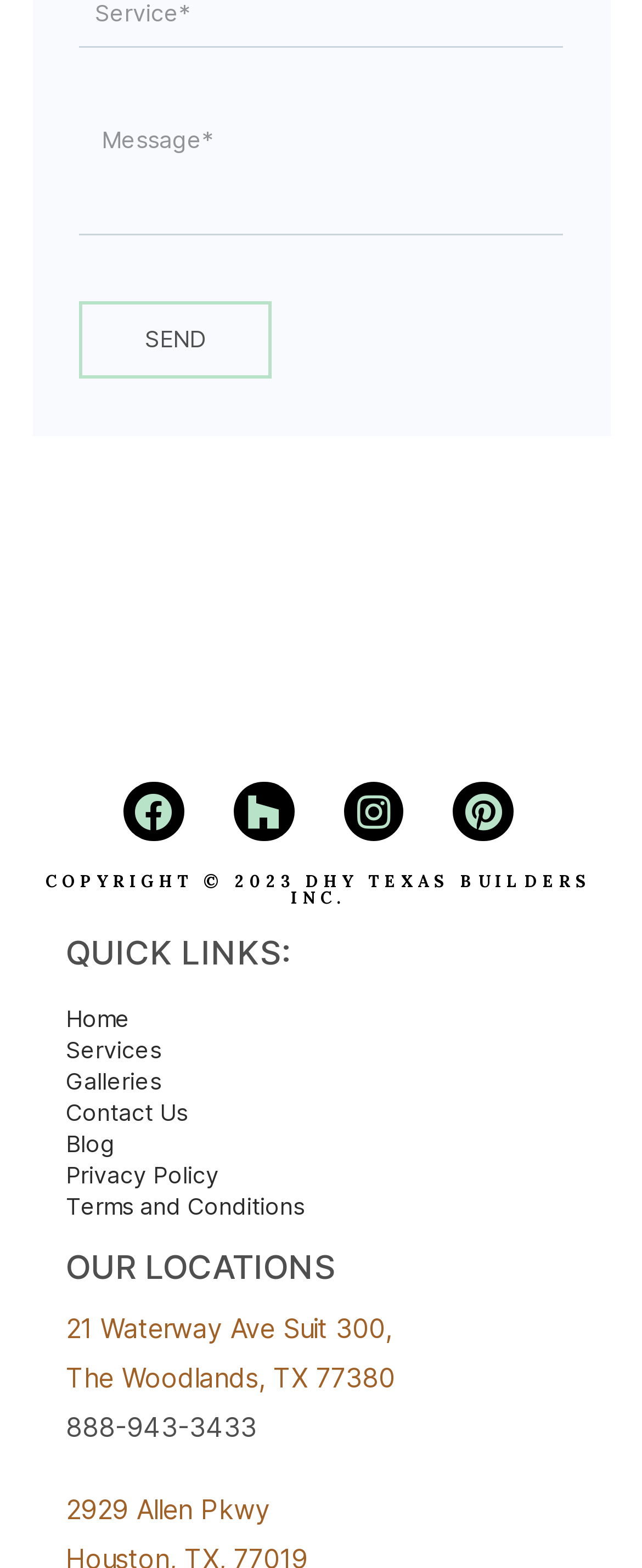Pinpoint the bounding box coordinates for the area that should be clicked to perform the following instruction: "visit Facebook page".

[0.192, 0.498, 0.286, 0.537]